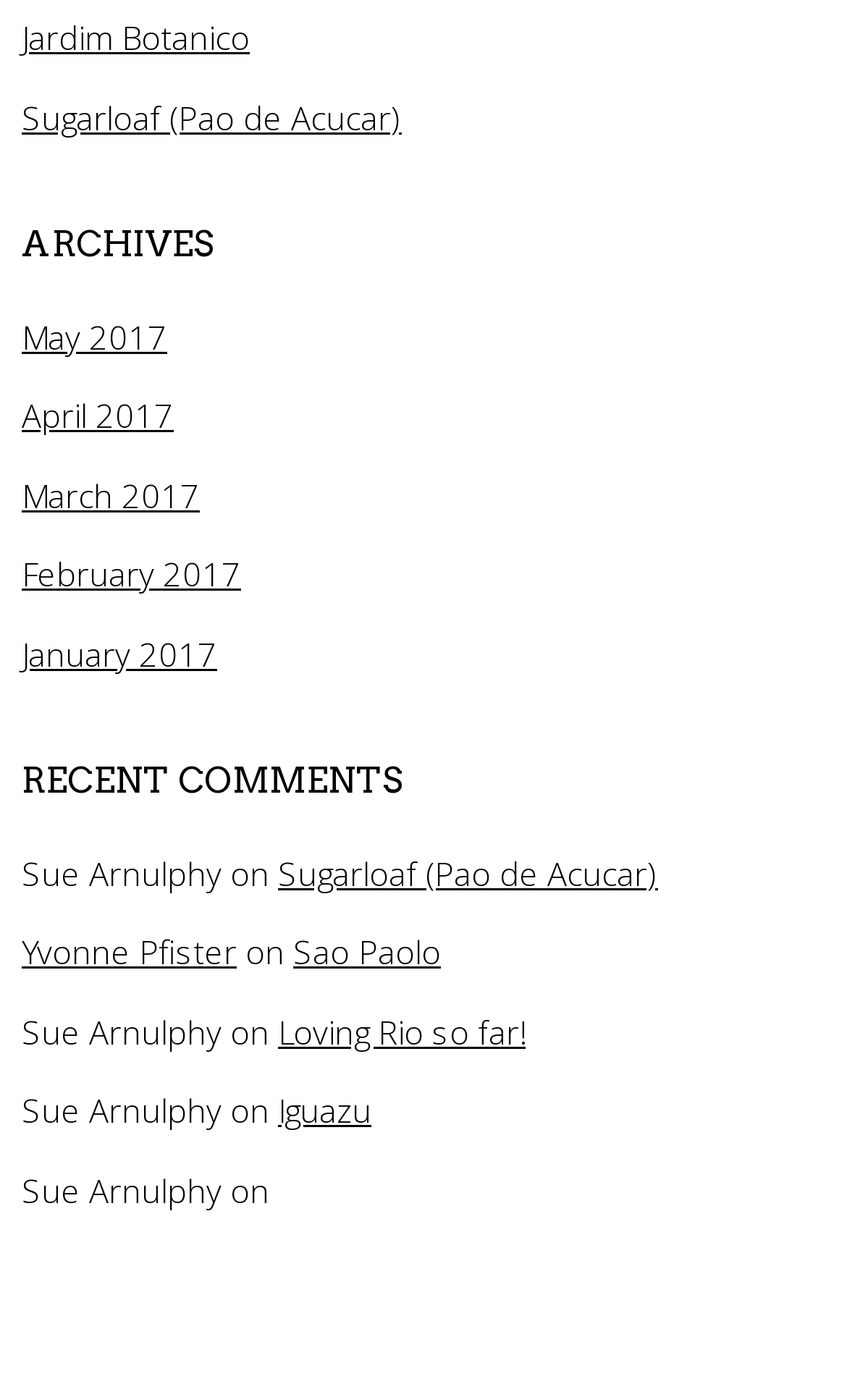What is the name of the city mentioned in the webpage?
Please answer the question as detailed as possible.

There is a link mentioning 'Sao Paolo', which suggests that it is a city mentioned in the webpage.